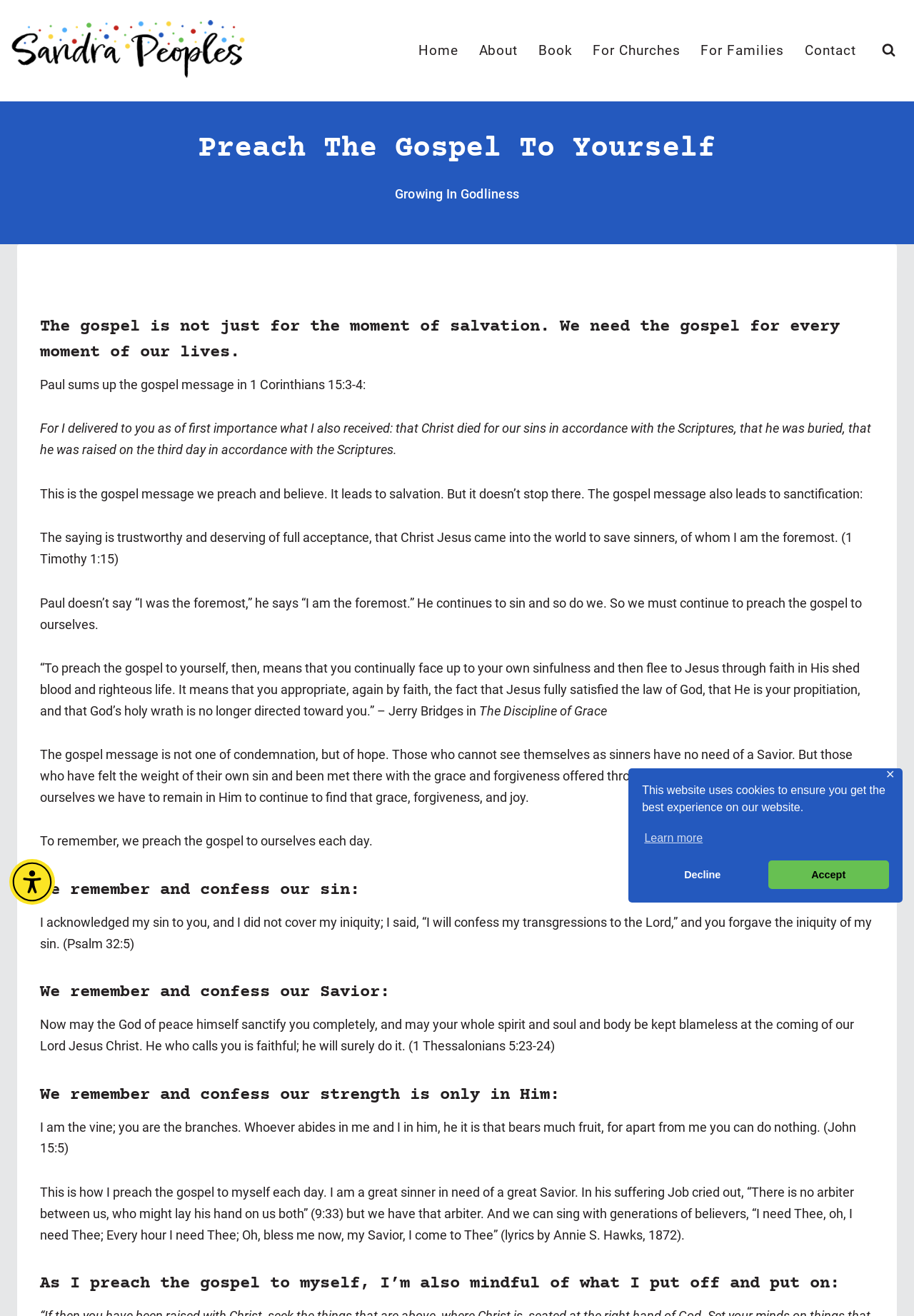Identify and provide the bounding box coordinates of the UI element described: "For Families". The coordinates should be formatted as [left, top, right, bottom], with each number being a float between 0 and 1.

[0.755, 0.026, 0.869, 0.051]